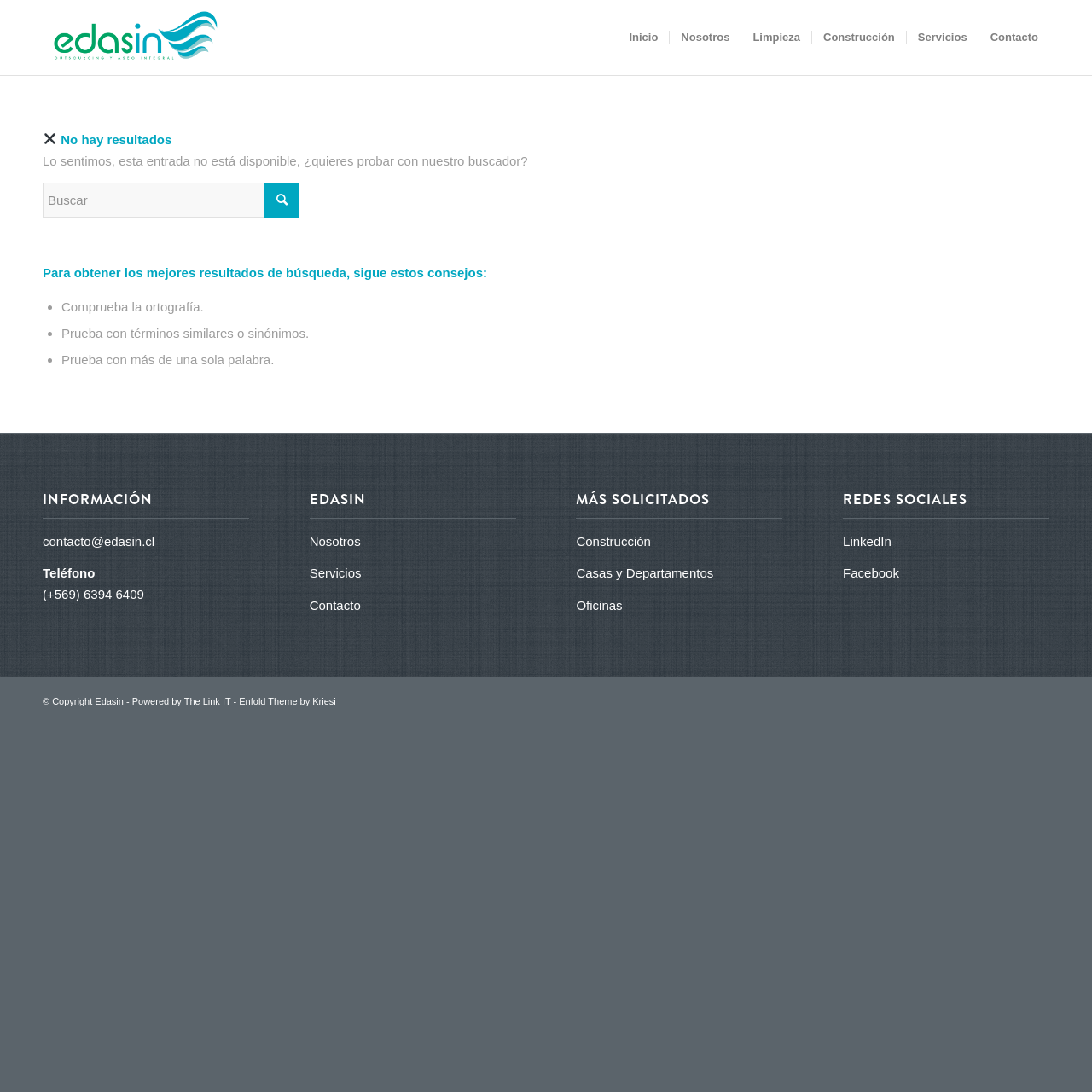Locate the bounding box coordinates of the clickable area to execute the instruction: "Contact Edasin". Provide the coordinates as four float numbers between 0 and 1, represented as [left, top, right, bottom].

[0.896, 0.0, 0.961, 0.069]